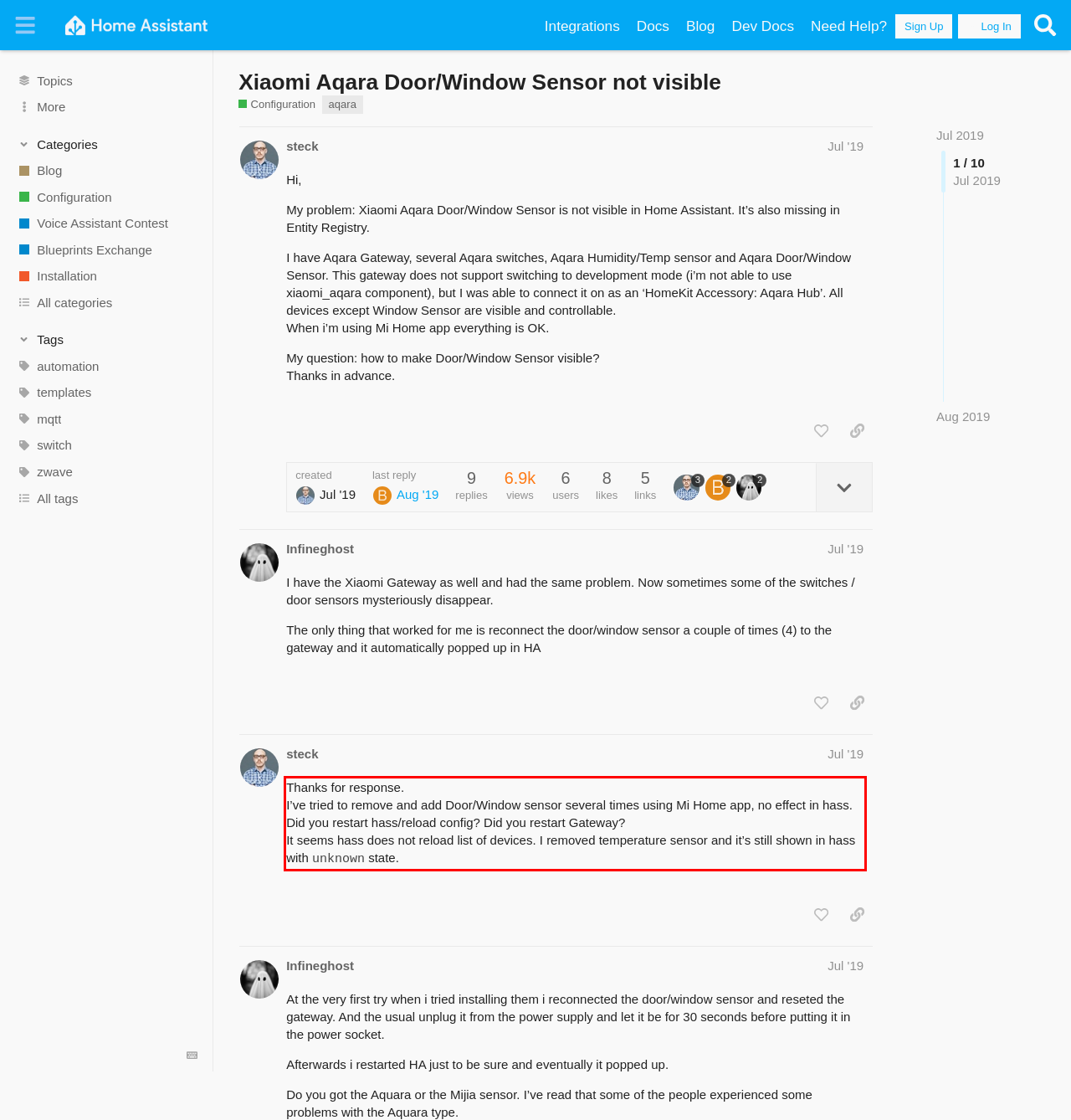Given a webpage screenshot, locate the red bounding box and extract the text content found inside it.

Thanks for response. I’ve tried to remove and add Door/Window sensor several times using Mi Home app, no effect in hass. Did you restart hass/reload config? Did you restart Gateway? It seems hass does not reload list of devices. I removed temperature sensor and it’s still shown in hass with unknown state.